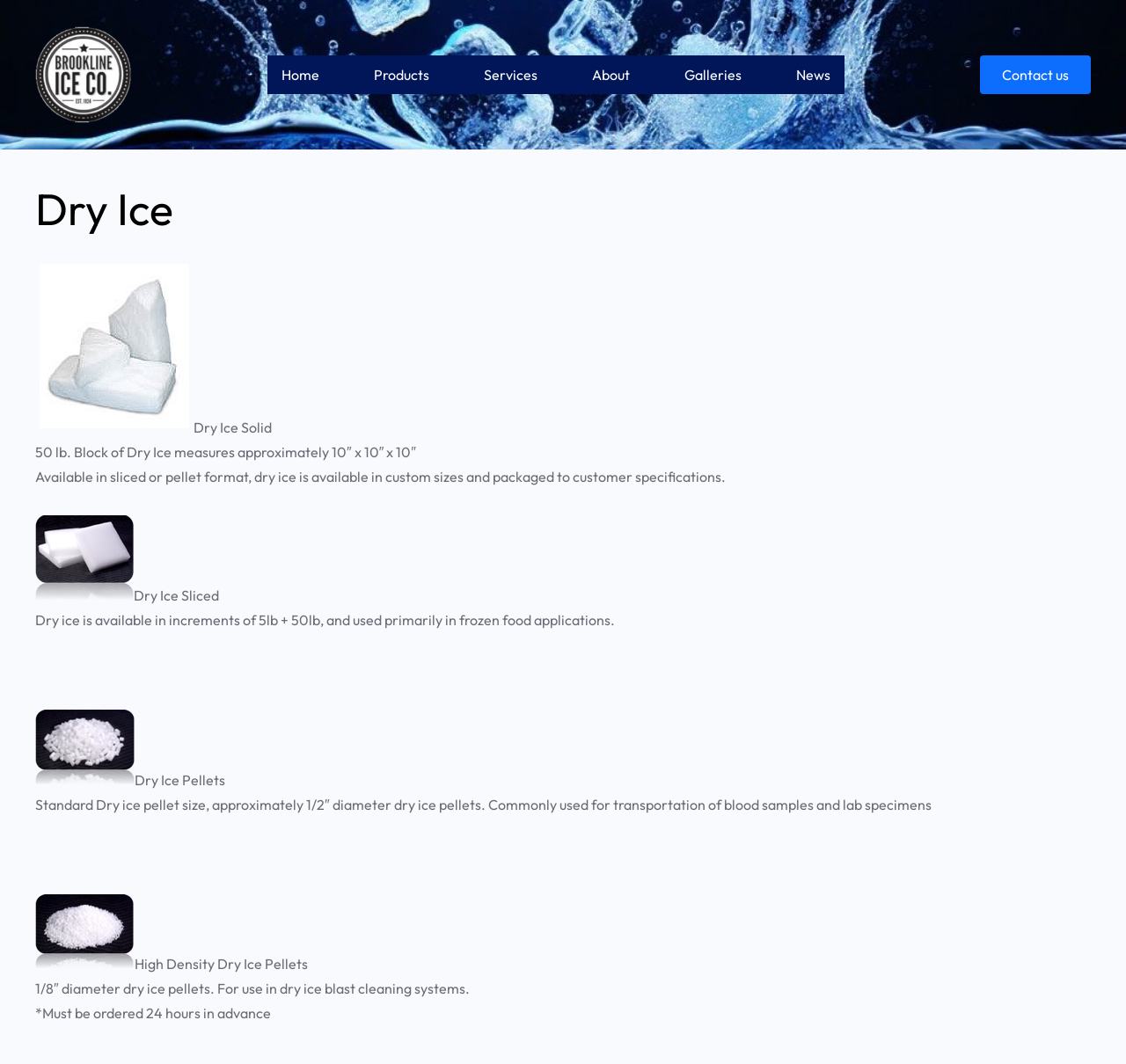Please give a short response to the question using one word or a phrase:
What is the diameter of the High Density Dry Ice Pellets?

1/8″